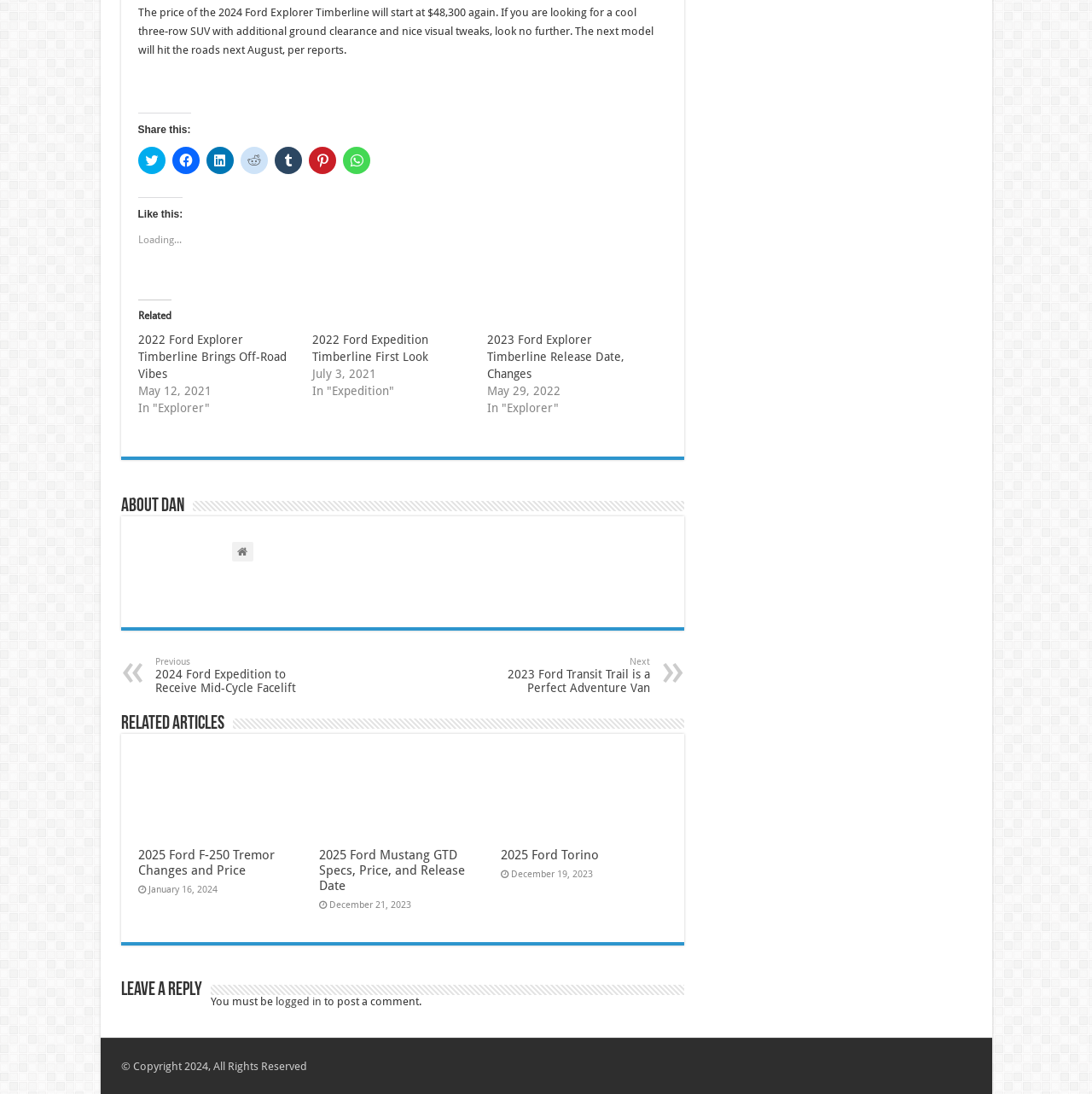Given the element description logged in, predict the bounding box coordinates for the UI element in the webpage screenshot. The format should be (top-left x, top-left y, bottom-right x, bottom-right y), and the values should be between 0 and 1.

[0.252, 0.91, 0.294, 0.922]